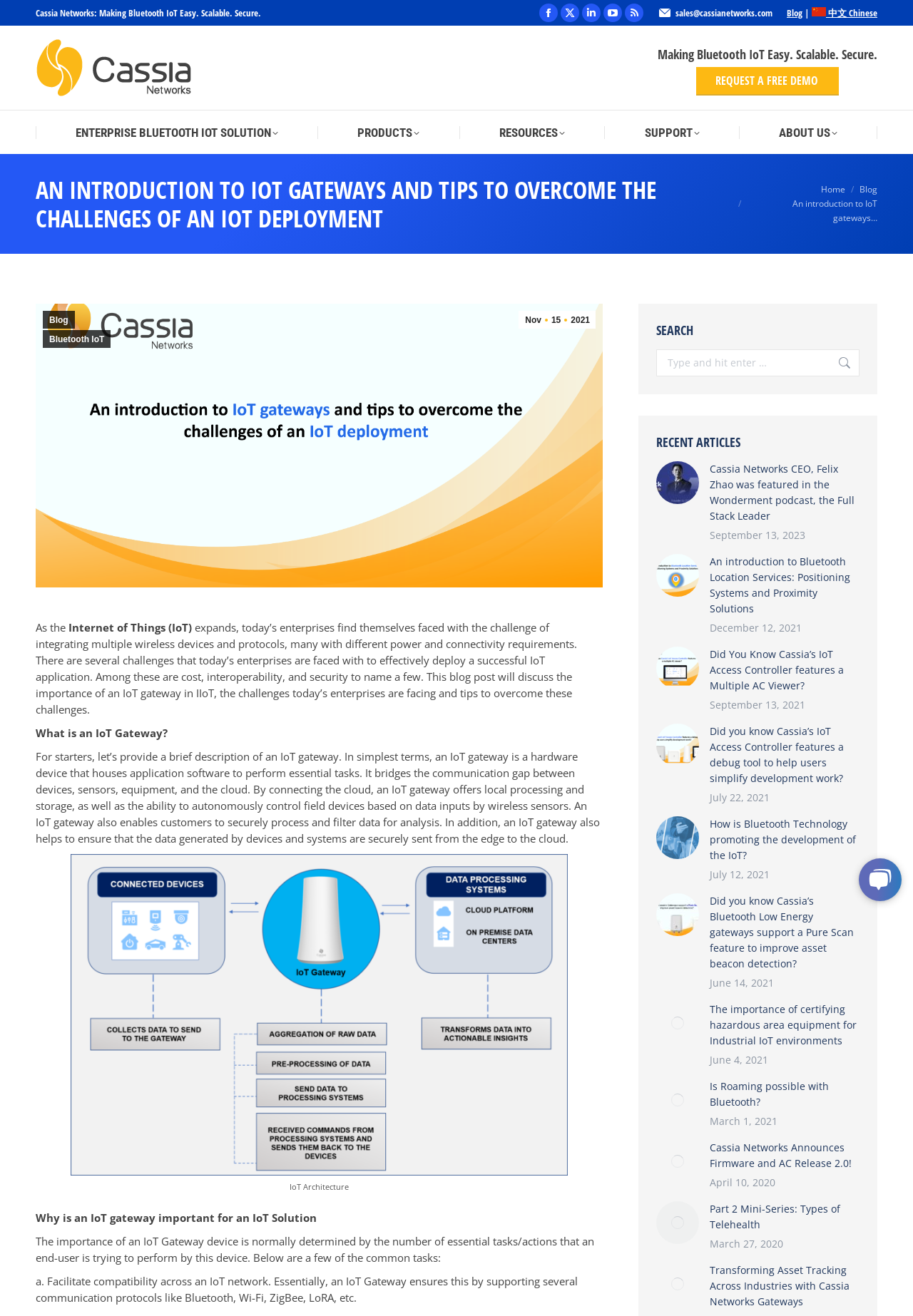Using the provided element description, identify the bounding box coordinates as (top-left x, top-left y, bottom-right x, bottom-right y). Ensure all values are between 0 and 1. Description: Dr Andrew Hale

None